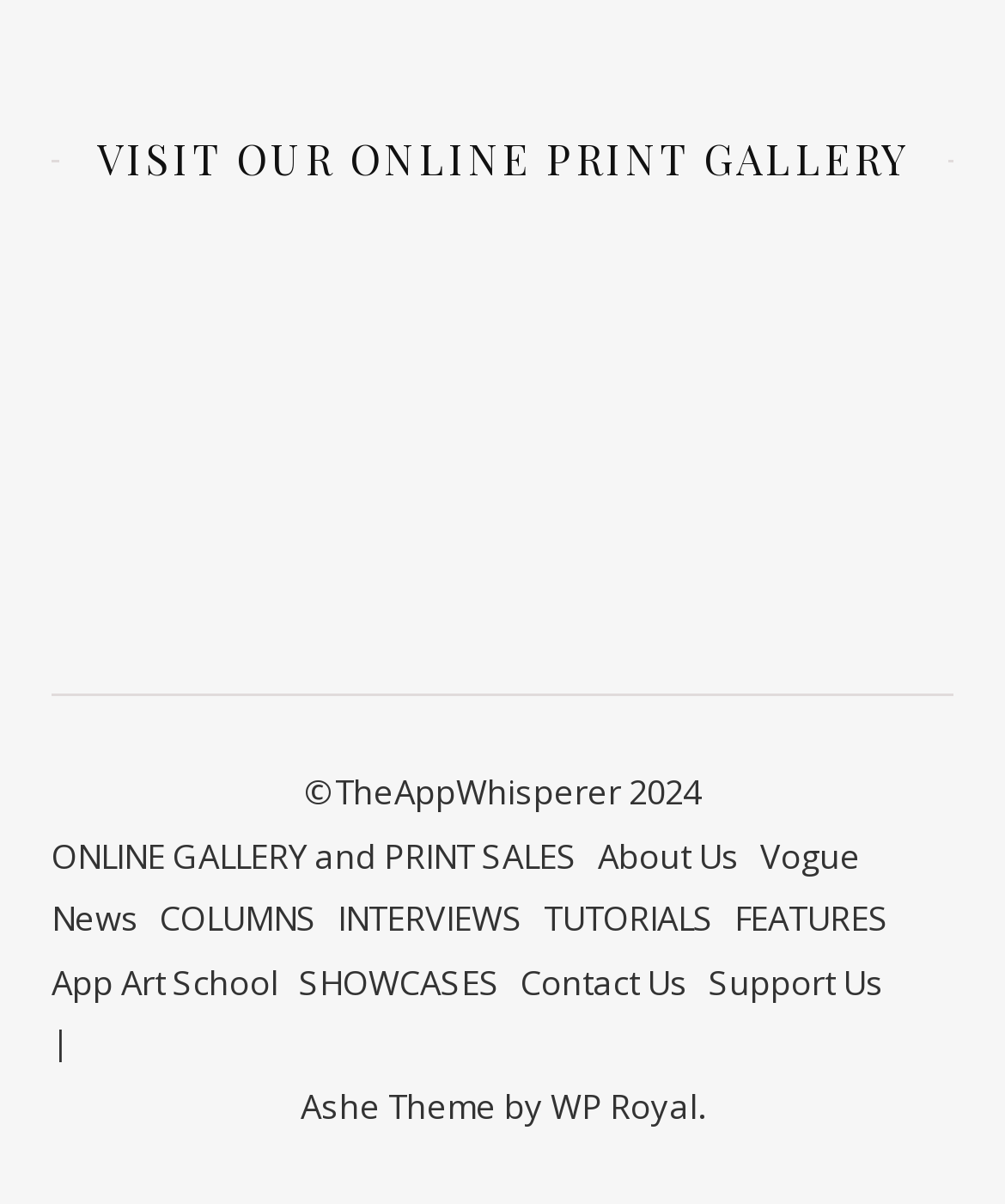How many links are there in the navigation menu?
Use the image to answer the question with a single word or phrase.

12